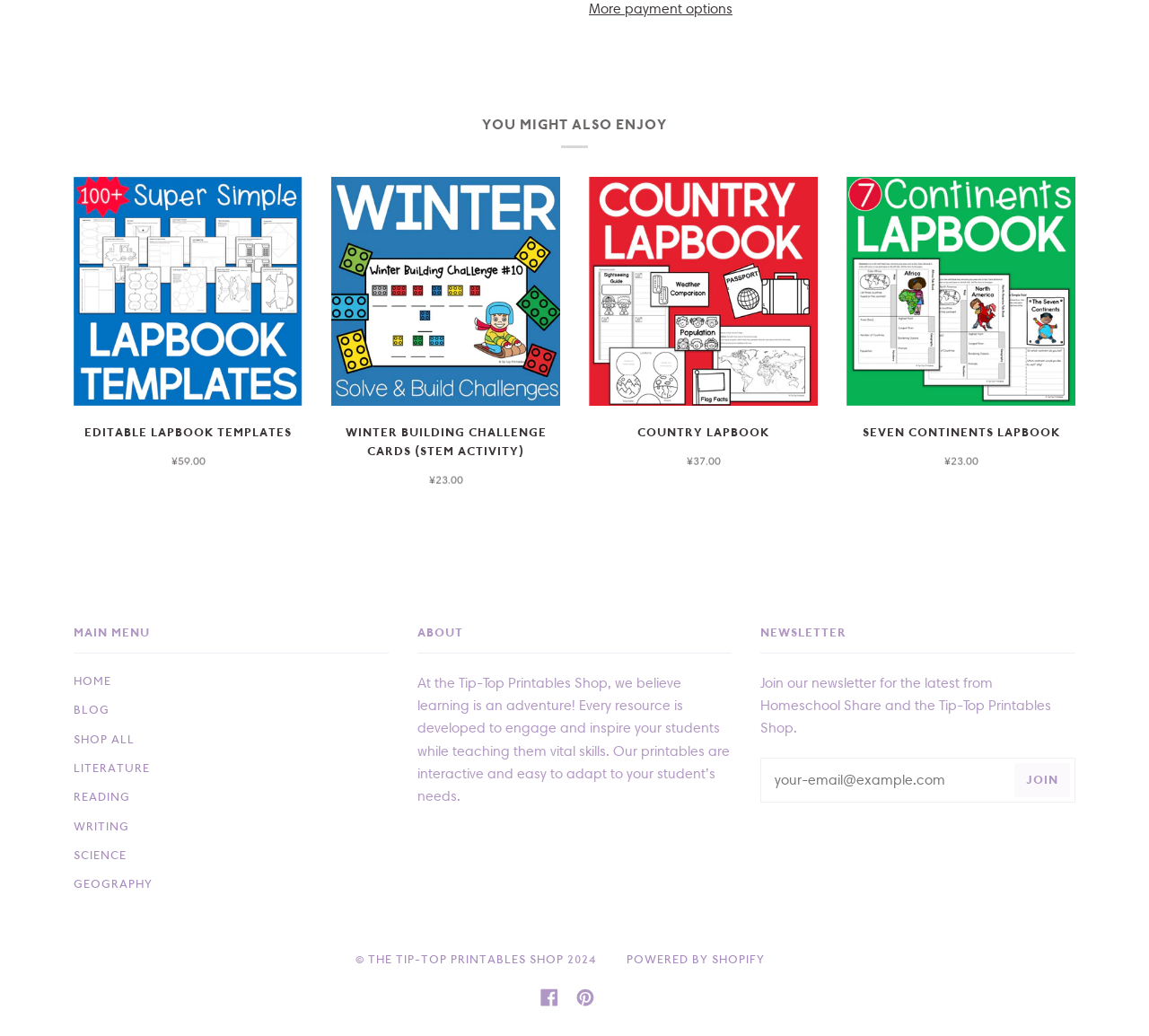What is the price of the Editable Lapbook Templates?
Could you answer the question with a detailed and thorough explanation?

I found the link with the text 'EDITABLE LAPBOOK TEMPLATES ¥59.00' and extracted the price from it.